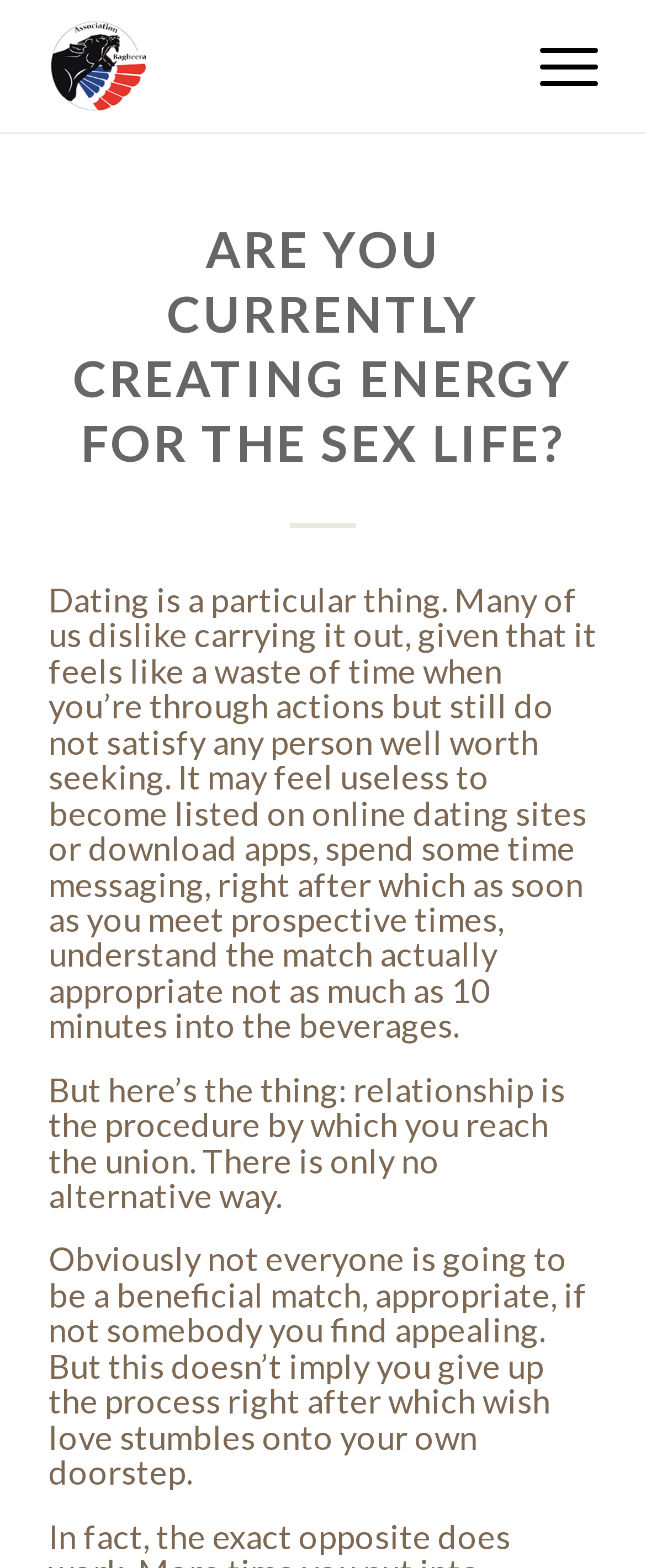Given the description of the UI element: "alt="Association Bagheera" title="logo_bagheera"", predict the bounding box coordinates in the form of [left, top, right, bottom], with each value being a float between 0 and 1.

[0.075, 0.0, 0.755, 0.084]